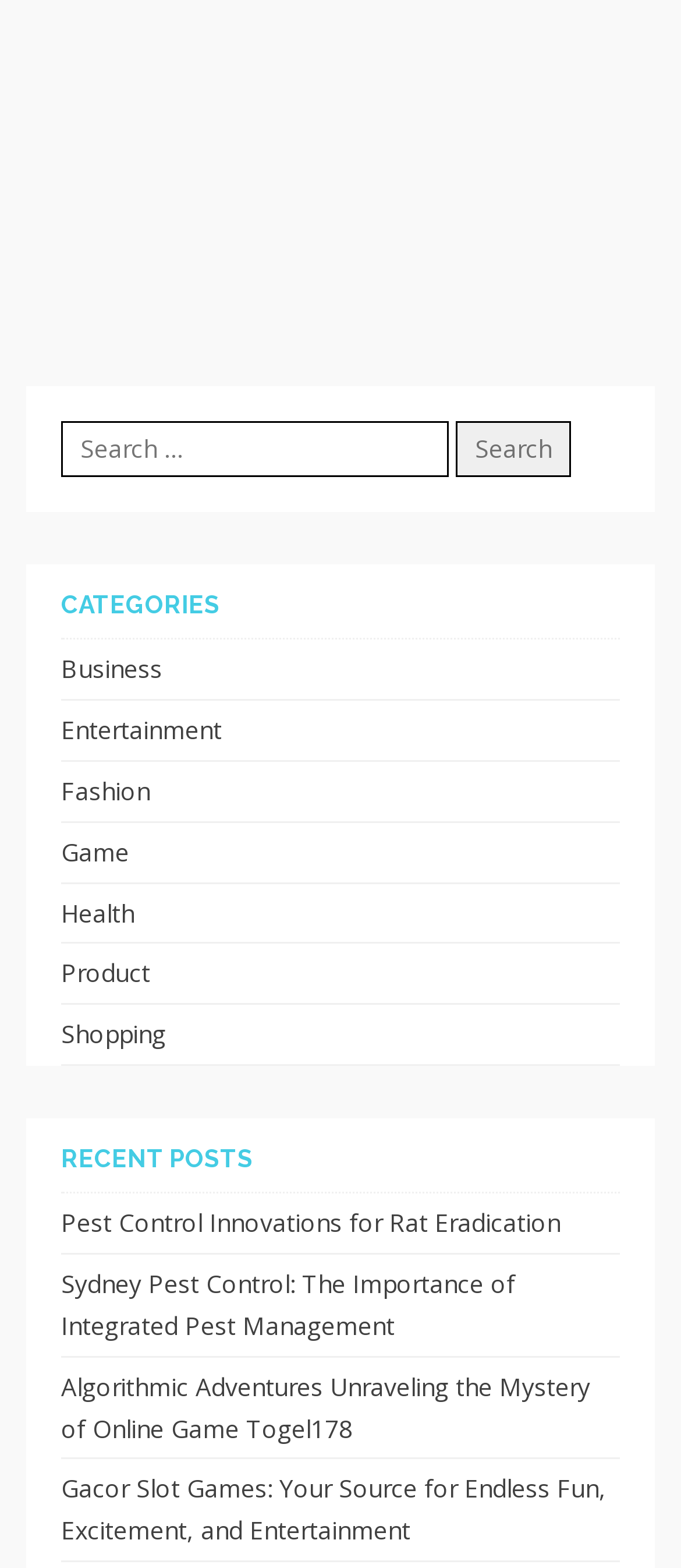Determine the bounding box coordinates for the area that should be clicked to carry out the following instruction: "Search for something".

[0.09, 0.269, 0.659, 0.304]